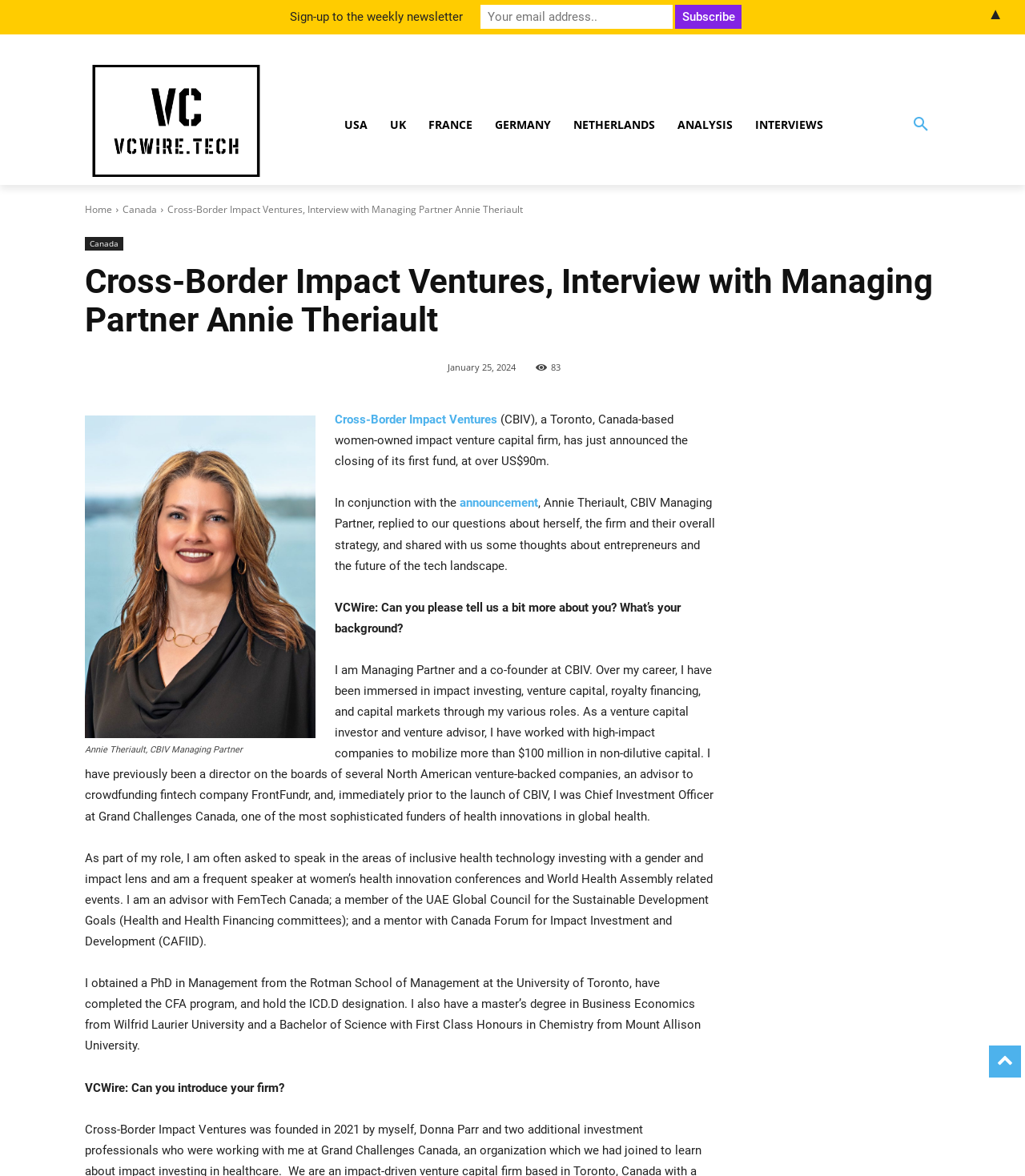Explain the contents of the webpage comprehensively.

This webpage is an interview article featuring Annie Theriault, the Managing Partner of Cross-Border Impact Ventures (CBIV). At the top of the page, there are several links to different sections of the website, including "VCWire", various country names, "ANALYSIS", and "INTERVIEWS". A search button is also located at the top right corner.

Below the top navigation bar, there is a heading that displays the title of the article, "Cross-Border Impact Ventures, Interview with Managing Partner Annie Theriault". A timestamp, "January 25, 2024", is shown next to a small icon, and a figure with a caption displays an image of Annie Theriault.

The main content of the article is divided into sections, with Annie Theriault's responses to interview questions. The text is organized in a clear and readable format, with each question and answer separated by a blank line. The article discusses Annie's background, her role at CBIV, and her thoughts on entrepreneurs and the future of the tech landscape.

On the right side of the page, there is a section that allows users to sign up for a weekly newsletter. A text box and a "Subscribe" button are provided for users to enter their information. A small arrow icon is located at the bottom right corner of the page.

There is one image on the page, which is a photo of Annie Theriault. The overall layout of the page is clean and easy to navigate, with a focus on the interview content.